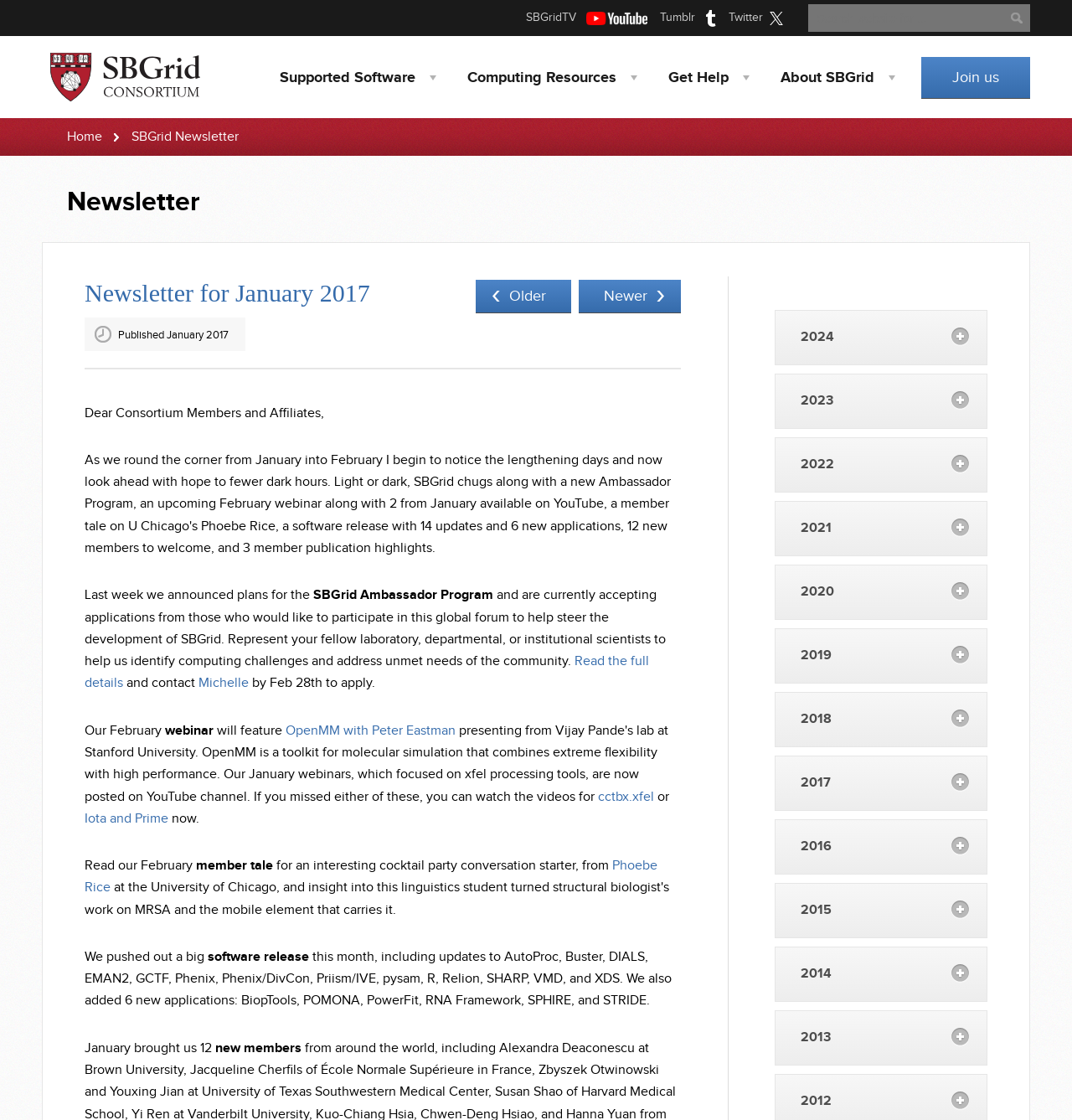Given the element description "OpenMM with Peter Eastman", identify the bounding box of the corresponding UI element.

[0.266, 0.645, 0.425, 0.659]